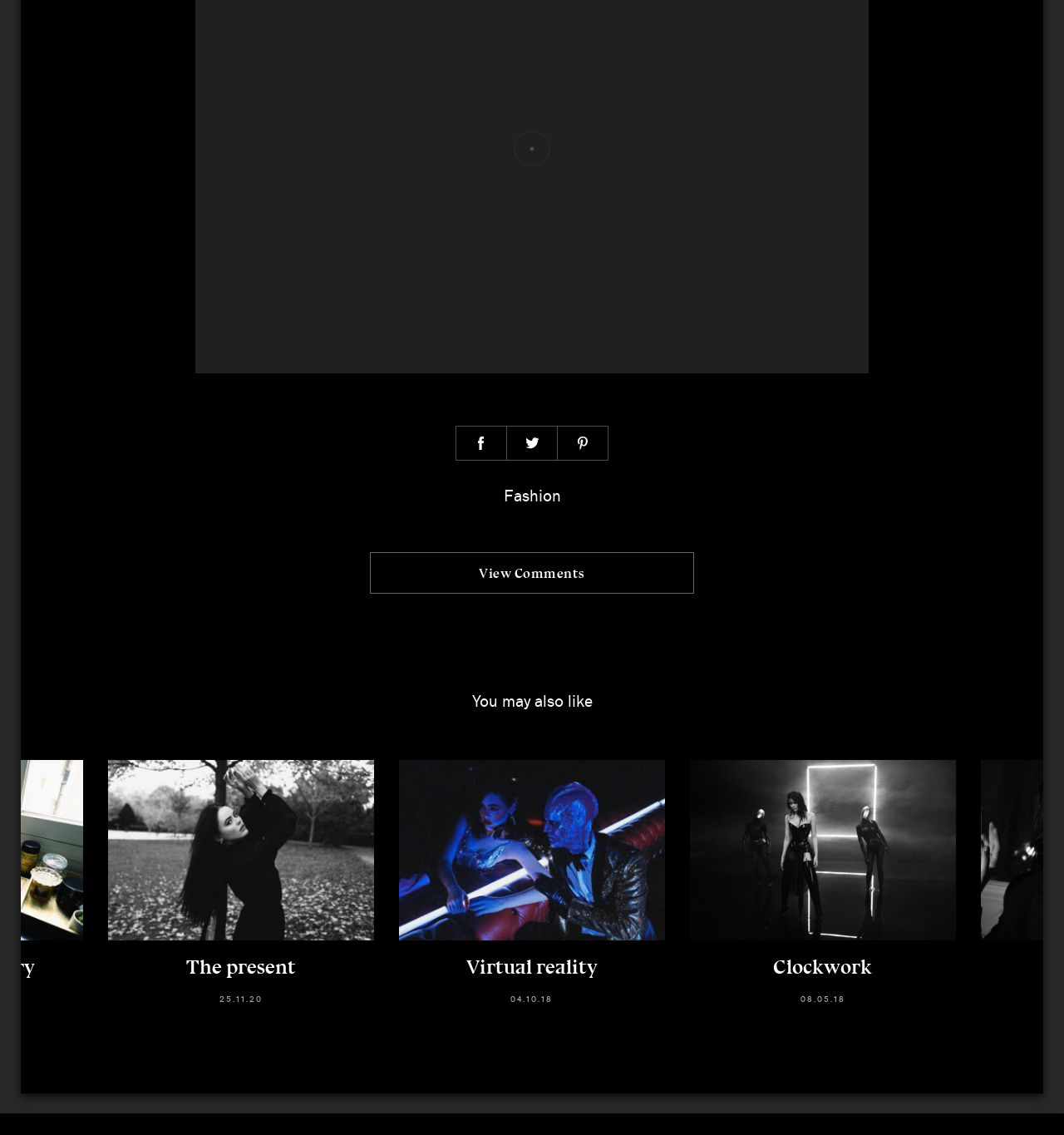Please indicate the bounding box coordinates for the clickable area to complete the following task: "Check Legal Notice". The coordinates should be specified as four float numbers between 0 and 1, i.e., [left, top, right, bottom].

[0.136, 0.912, 0.196, 0.924]